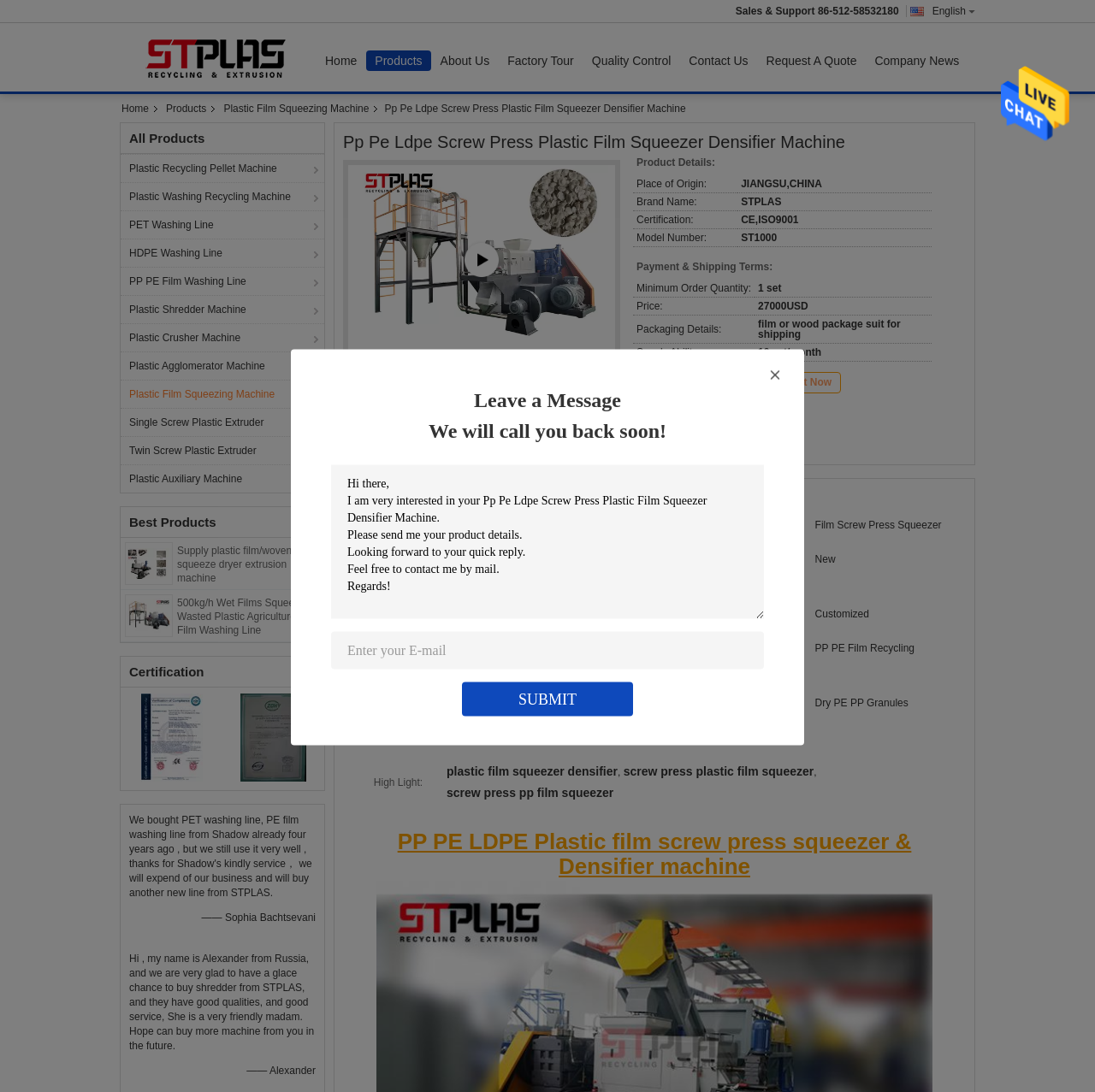Locate the bounding box coordinates of the item that should be clicked to fulfill the instruction: "Submit your inquiry".

[0.473, 0.632, 0.527, 0.648]